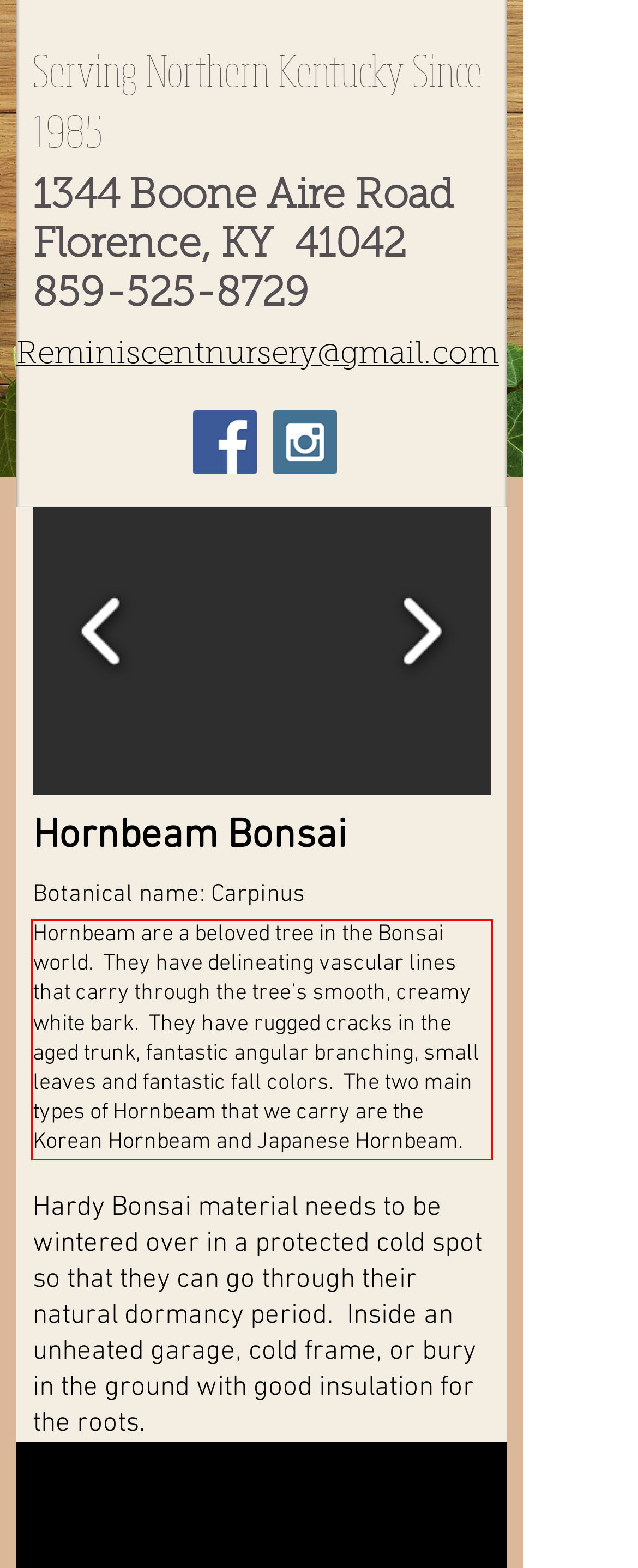Within the provided webpage screenshot, find the red rectangle bounding box and perform OCR to obtain the text content.

Hornbeam are a beloved tree in the Bonsai world. They have delineating vascular lines that carry through the tree’s smooth, creamy white bark. They have rugged cracks in the aged trunk, fantastic angular branching, small leaves and fantastic fall colors. The two main types of Hornbeam that we carry are the Korean Hornbeam and Japanese Hornbeam.